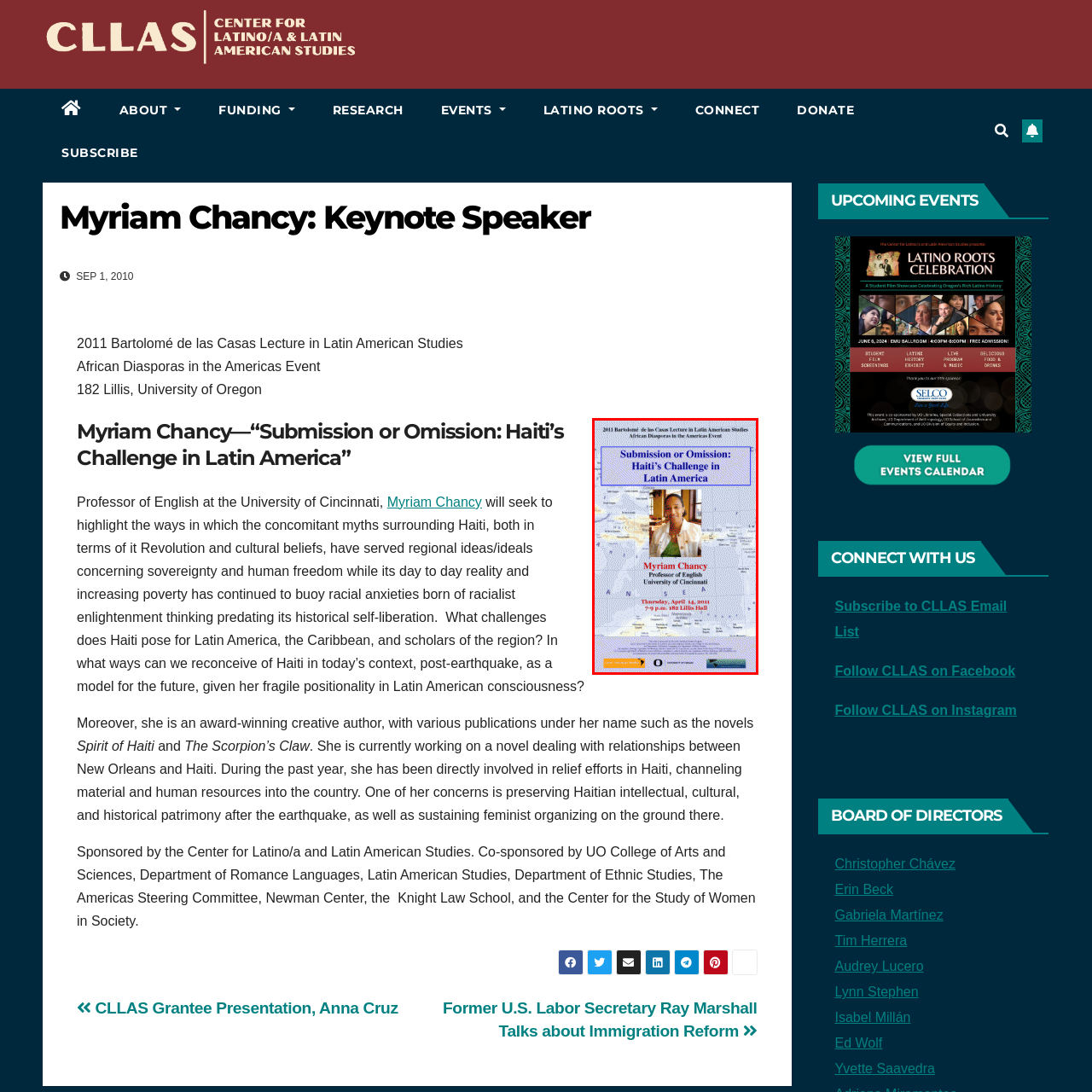Offer an in-depth caption for the image content enclosed by the red border.

**Caption:** 

The image features a promotional poster for the 2011 Bartolomé de las Casas Lecture in Latin American Studies, focusing on the theme "Submission or Omission: Haiti’s Challenge in Latin America." The lecture is presented by Myriam Chancy, a Professor of English at the University of Cincinnati. The date and time of the event are listed as Thursday, April 14, 2011, from 7 to 9 PM, taking place at 182 Lillis Hall. The background includes a map, emphasizing the geographical context of the discussion surrounding Haiti and its implications for Latin America. The design integrates elements highlighting the event's academic and cultural significance, appealing to those interested in the intersections of literature, sociology, and Haitian studies.